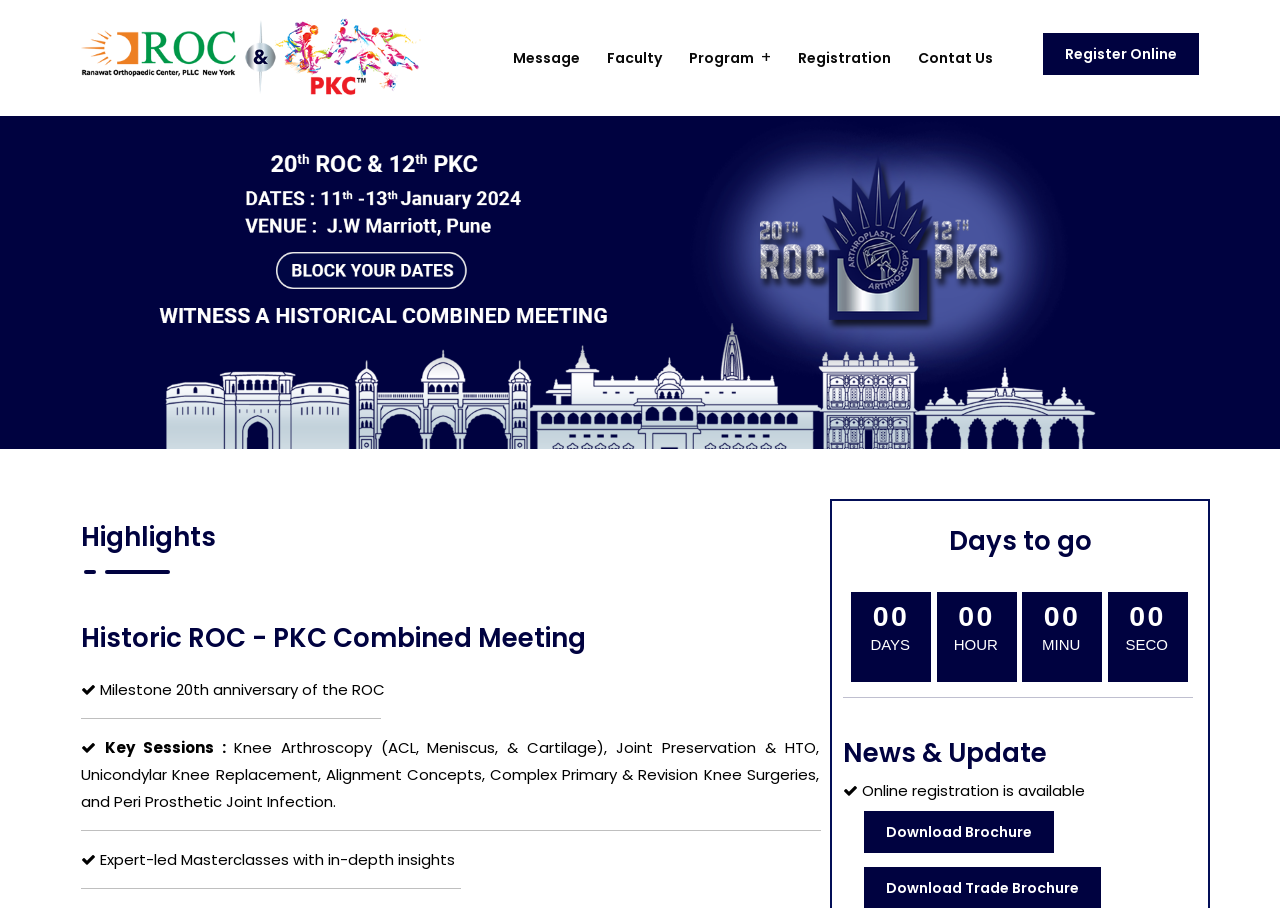Determine the bounding box coordinates (top-left x, top-left y, bottom-right x, bottom-right y) of the UI element described in the following text: Program

[0.538, 0.0, 0.602, 0.128]